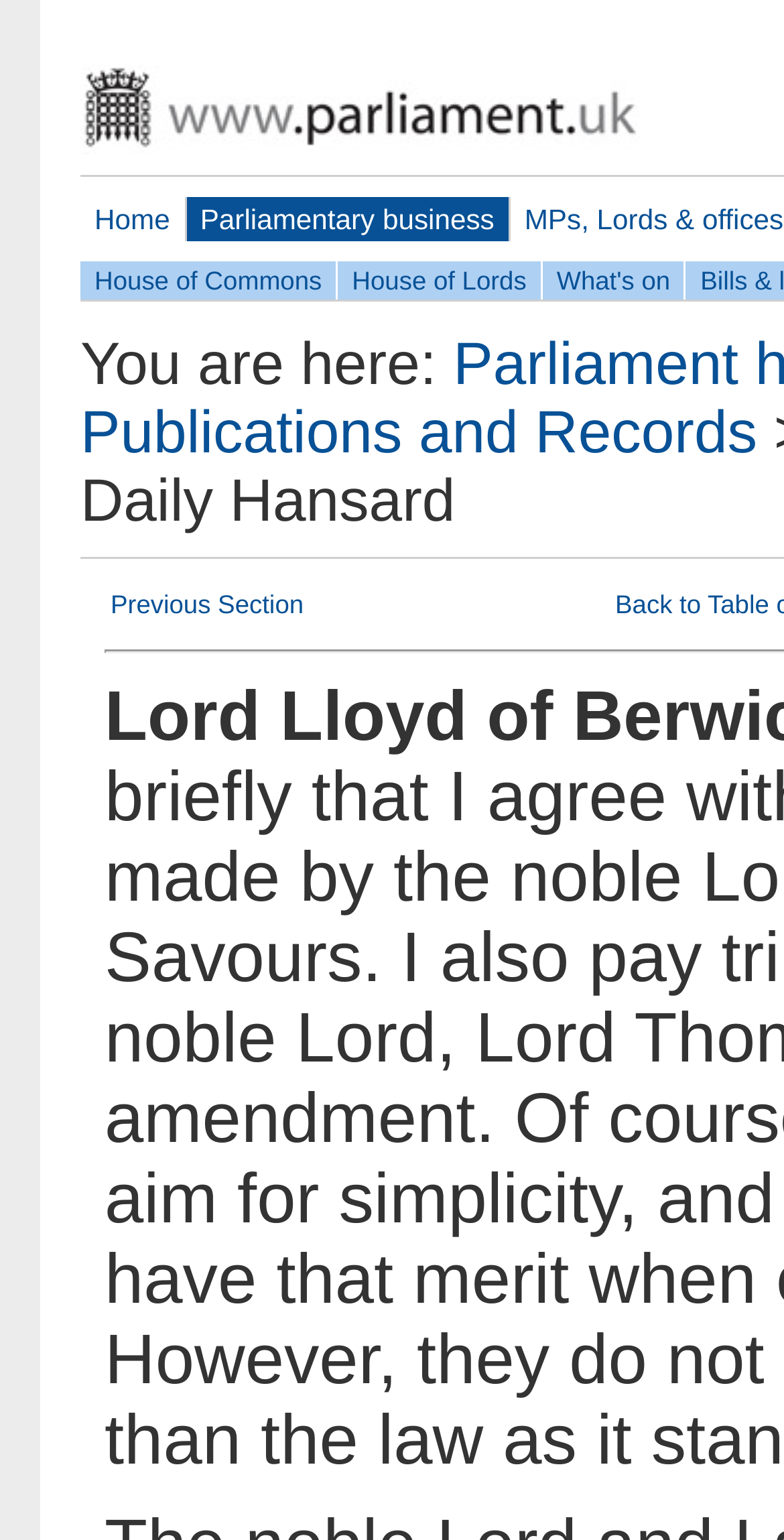Predict the bounding box of the UI element based on this description: "Home".

[0.103, 0.128, 0.235, 0.156]